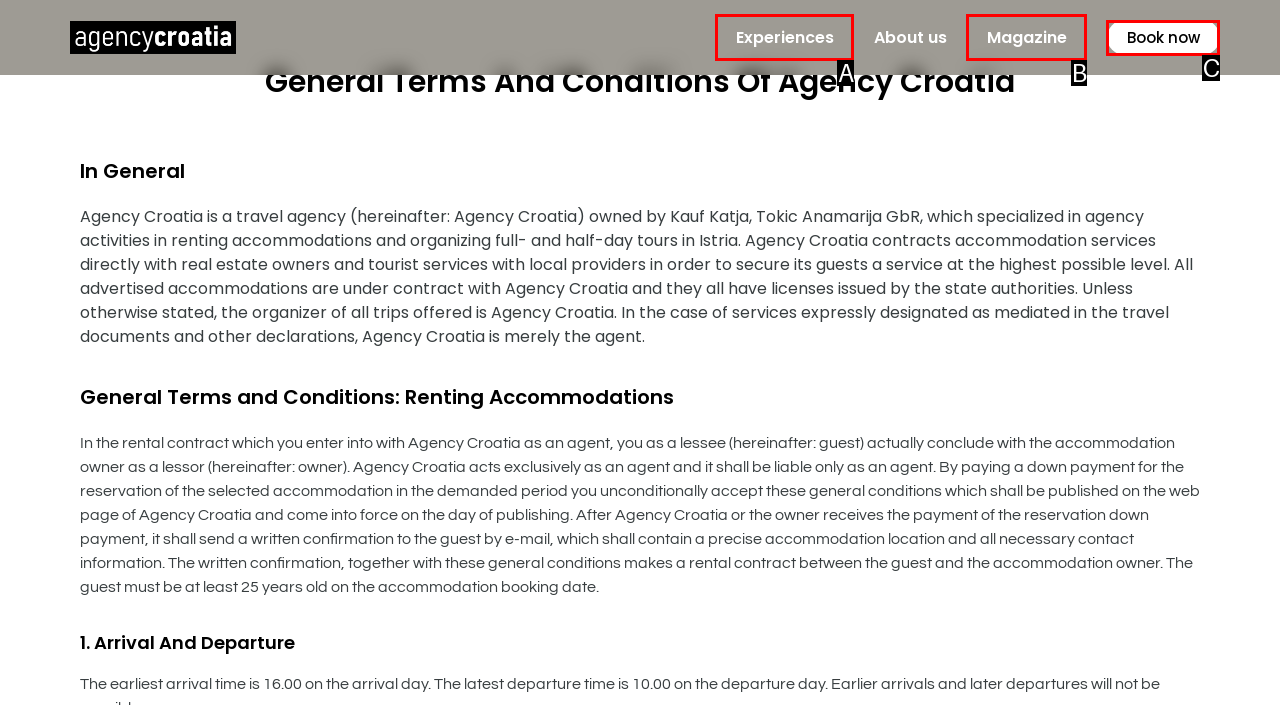Identify the letter of the option that best matches the following description: Magazine. Respond with the letter directly.

B